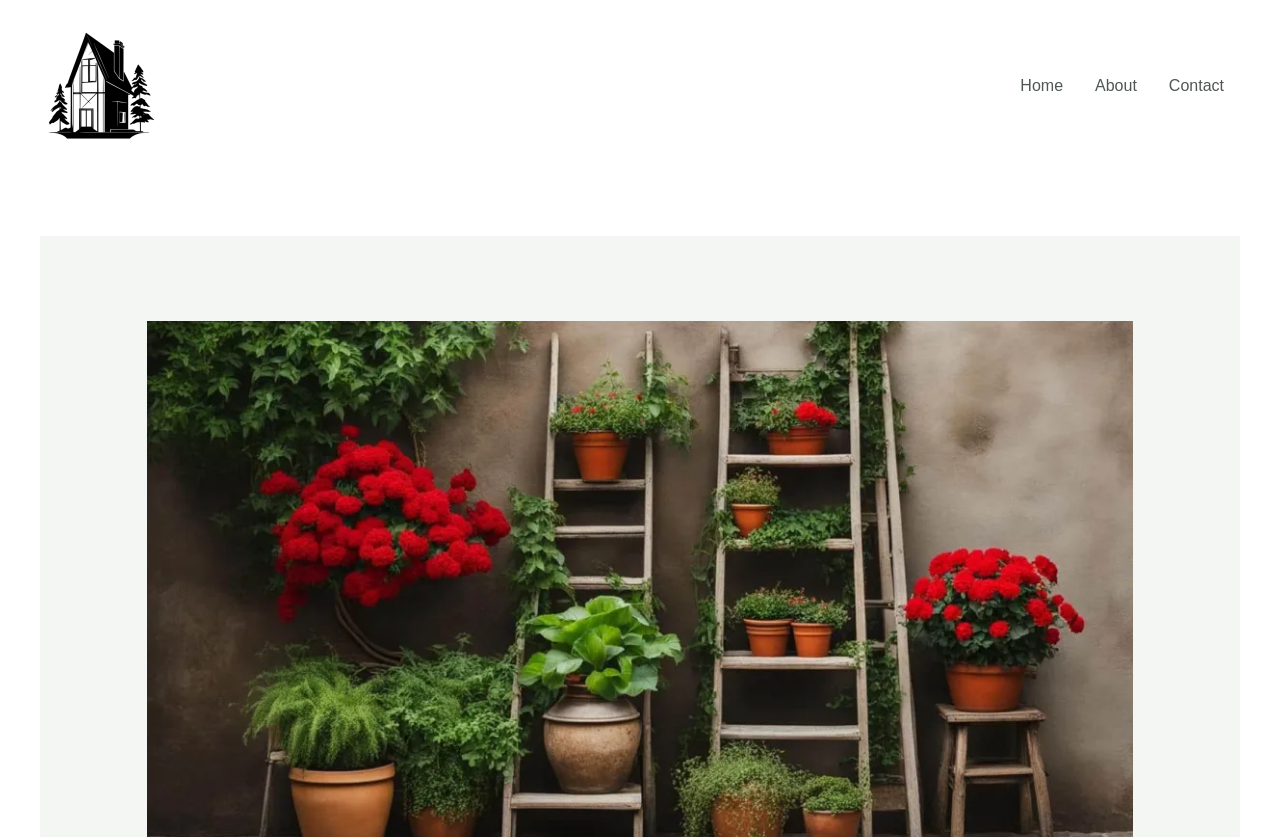With reference to the image, please provide a detailed answer to the following question: What is the theme of the website?

I inferred the theme of the website by looking at the overall structure and content of the webpage, which includes a title 'DIY Home Decor Ideas for Renovators' and navigation links related to home decor, suggesting that the website is focused on providing DIY ideas and inspiration for home decor and renovation.